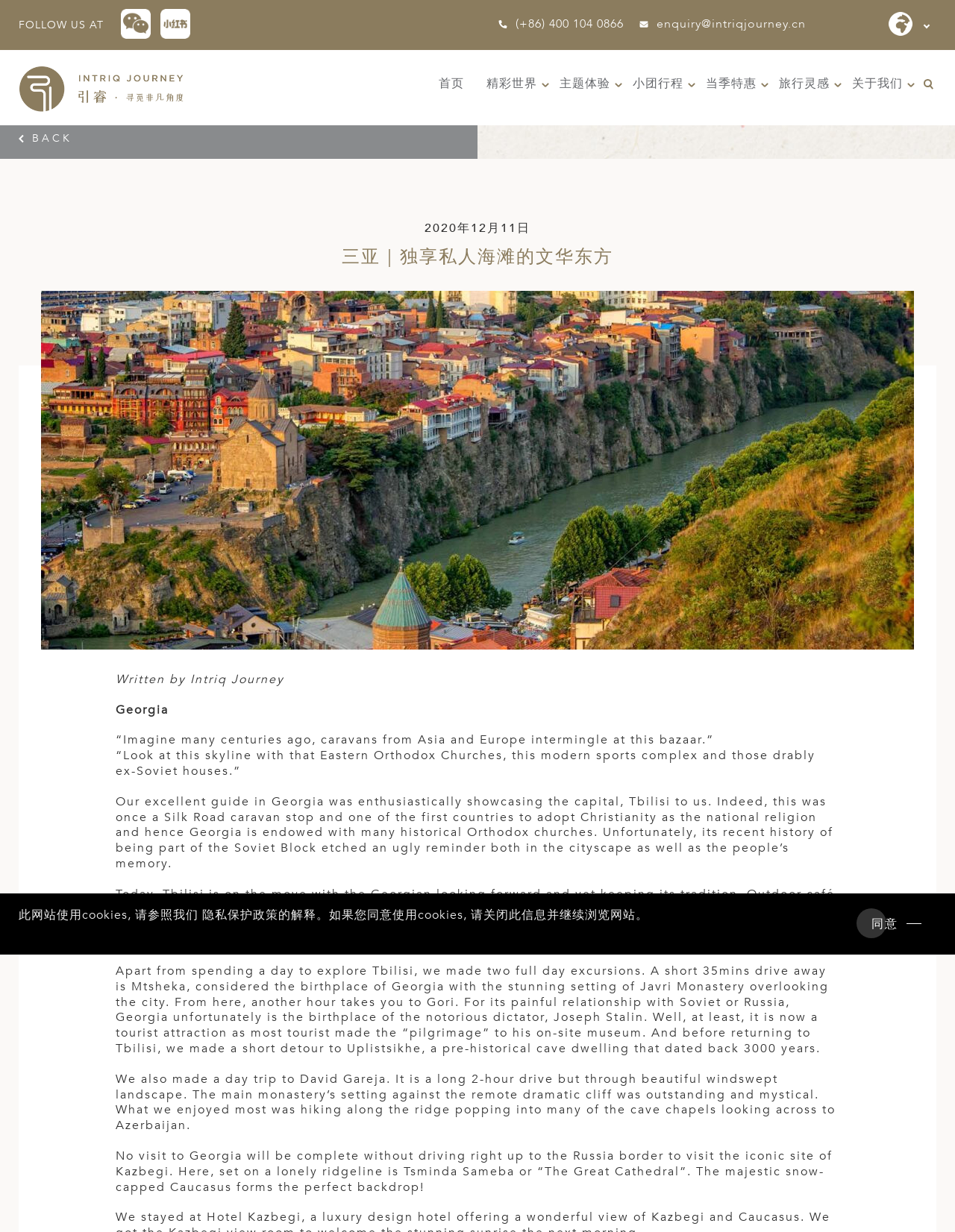What is the phone number of the company?
Please provide an in-depth and detailed response to the question.

The phone number can be found in the top-right corner of the webpage, where it says '(+86) 400 104 0866'. It is a link that can be clicked to contact the company.